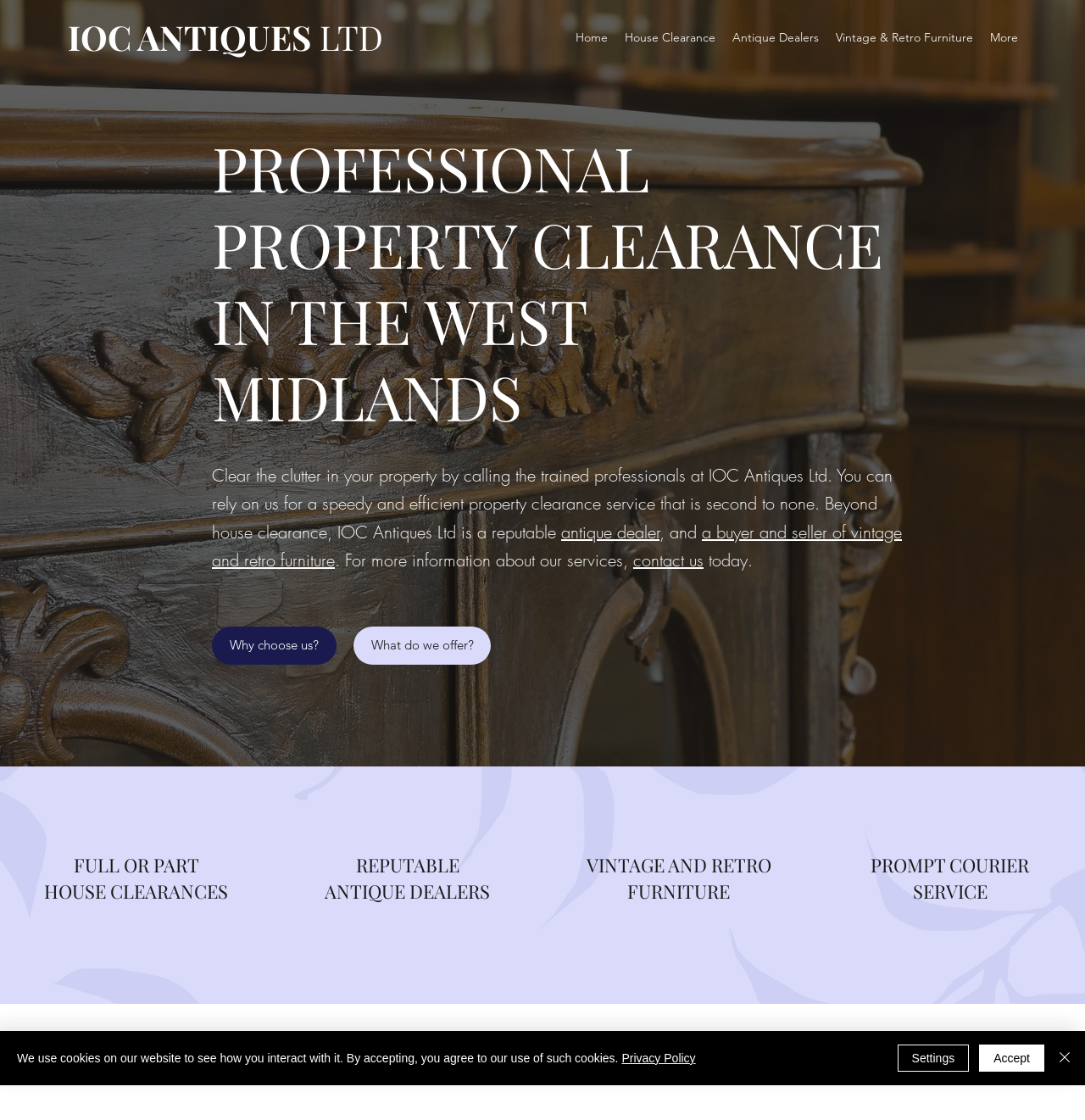What is the name of the company? Observe the screenshot and provide a one-word or short phrase answer.

IOC Antiques Ltd